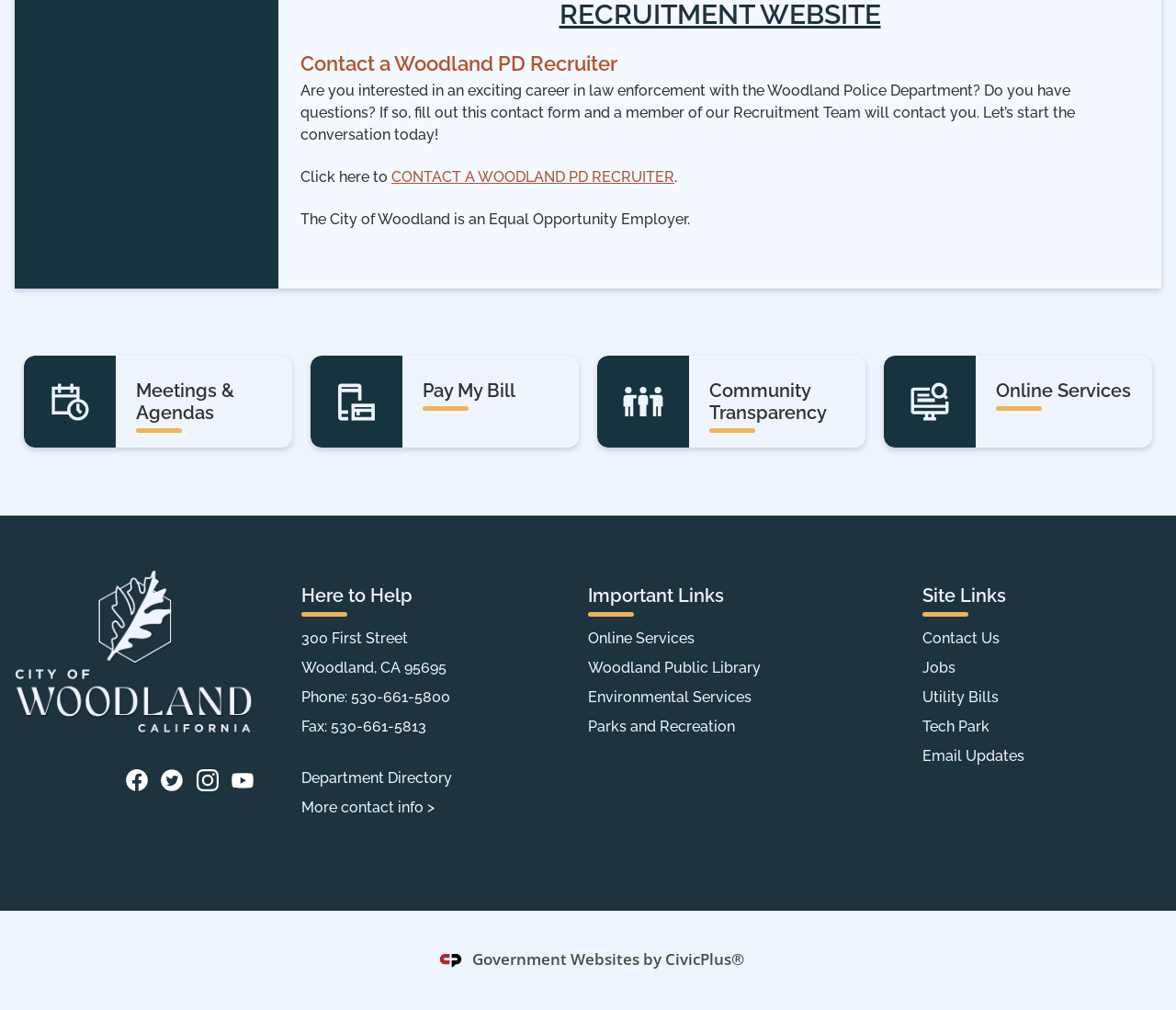How many social media links are there?
Refer to the image and respond with a one-word or short-phrase answer.

4